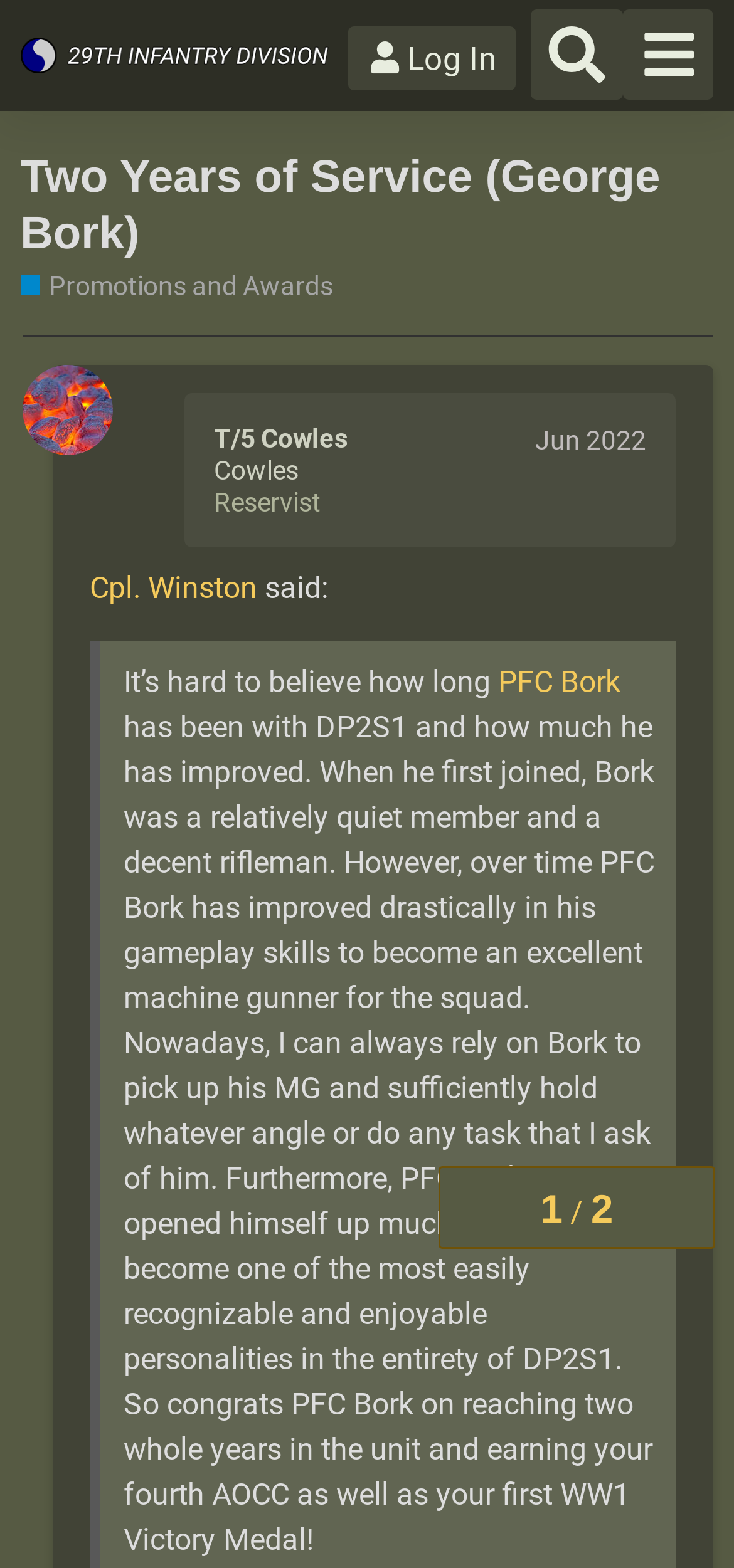Please indicate the bounding box coordinates of the element's region to be clicked to achieve the instruction: "Click on 'PFC Bork'". Provide the coordinates as four float numbers between 0 and 1, i.e., [left, top, right, bottom].

[0.679, 0.424, 0.845, 0.447]